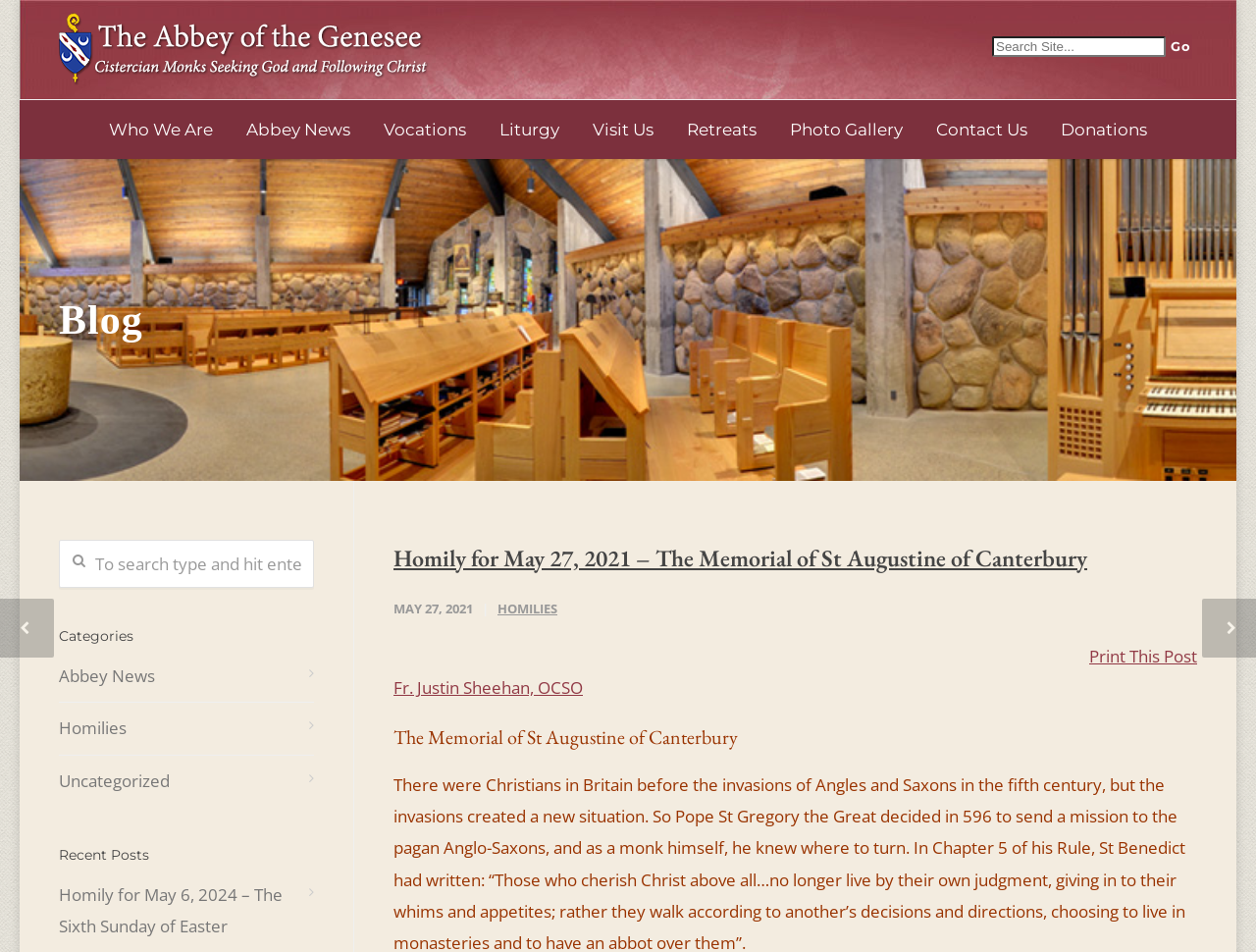Articulate a complete and detailed caption of the webpage elements.

The webpage is about the Abbey of the Genesee, a religious institution. At the top left, there is a logo of the Abbey of the Genesee, accompanied by a link to the Abbey's homepage. Next to the logo, there is a search bar with a "Go" button on the right side. 

Below the search bar, there is a navigation menu with eight links: "Who We Are", "Abbey News", "Vocations", "Liturgy", "Visit Us", "Retreats", "Photo Gallery", and "Contact Us", followed by a "Donations" link. 

On the left side, there is a "Blog" section with a heading that reads "Homily for May 27, 2021 – The Memorial of St Augustine of Canterbury". Below the heading, there is a link to the same homily, a date "MAY 27, 2021", and a link to "HOMILIES". 

The main content of the webpage is the homily, which is a sermon or a speech given by Fr. Justin Sheehan, OCSO. There is a link to print the post at the bottom right of the homily. 

On the right side, there is a textbox with a hint to type and hit enter to search. Below the textbox, there are three categories: "Abbey News", "Homilies", and "Uncategorized". 

Further down, there is a "Recent Posts" section with a link to another homily, "Homily for May 6, 2024 – The Sixth Sunday of Easter".